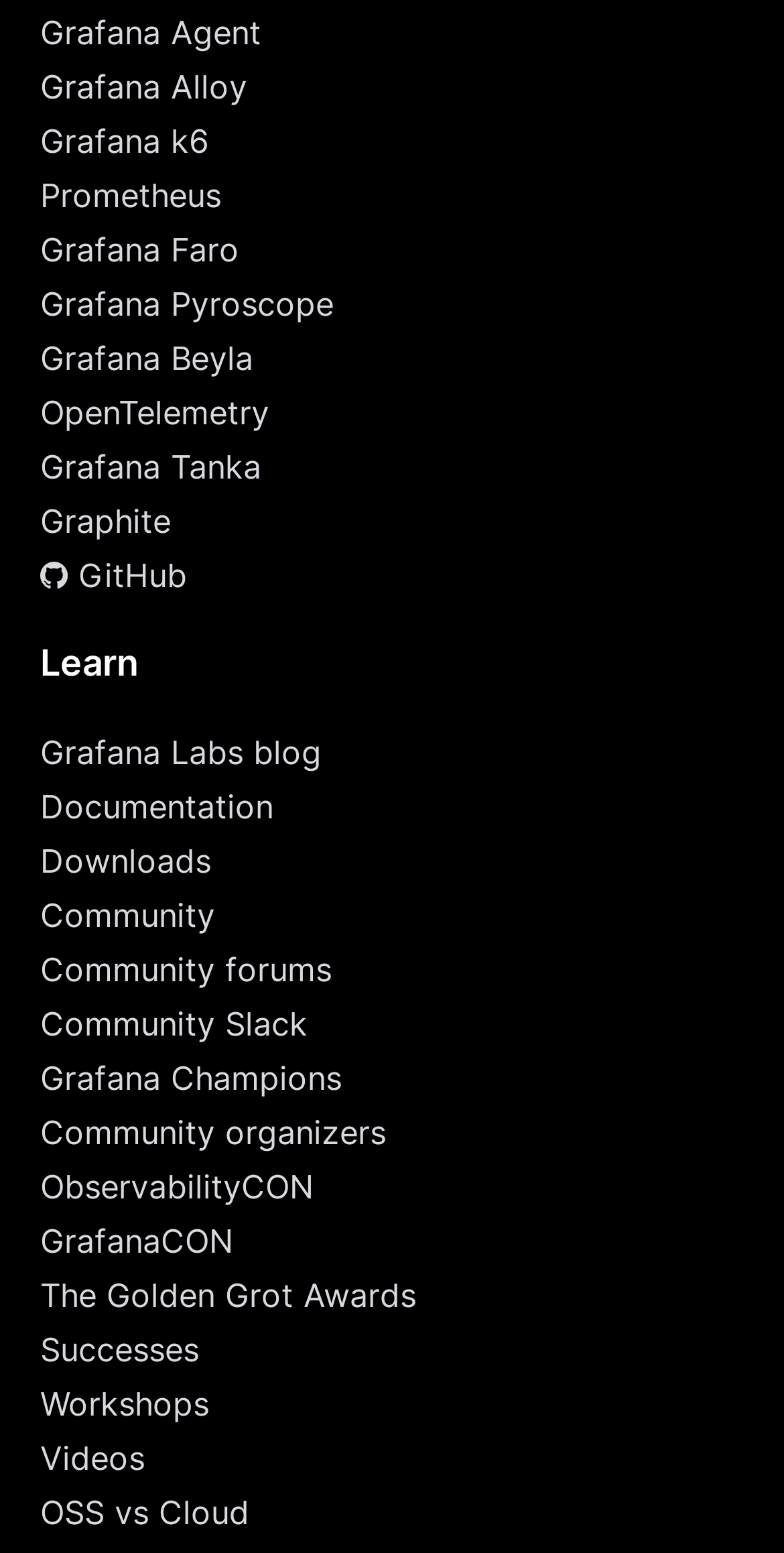What is the text next to the 'Learn' link?
Look at the screenshot and give a one-word or phrase answer.

None